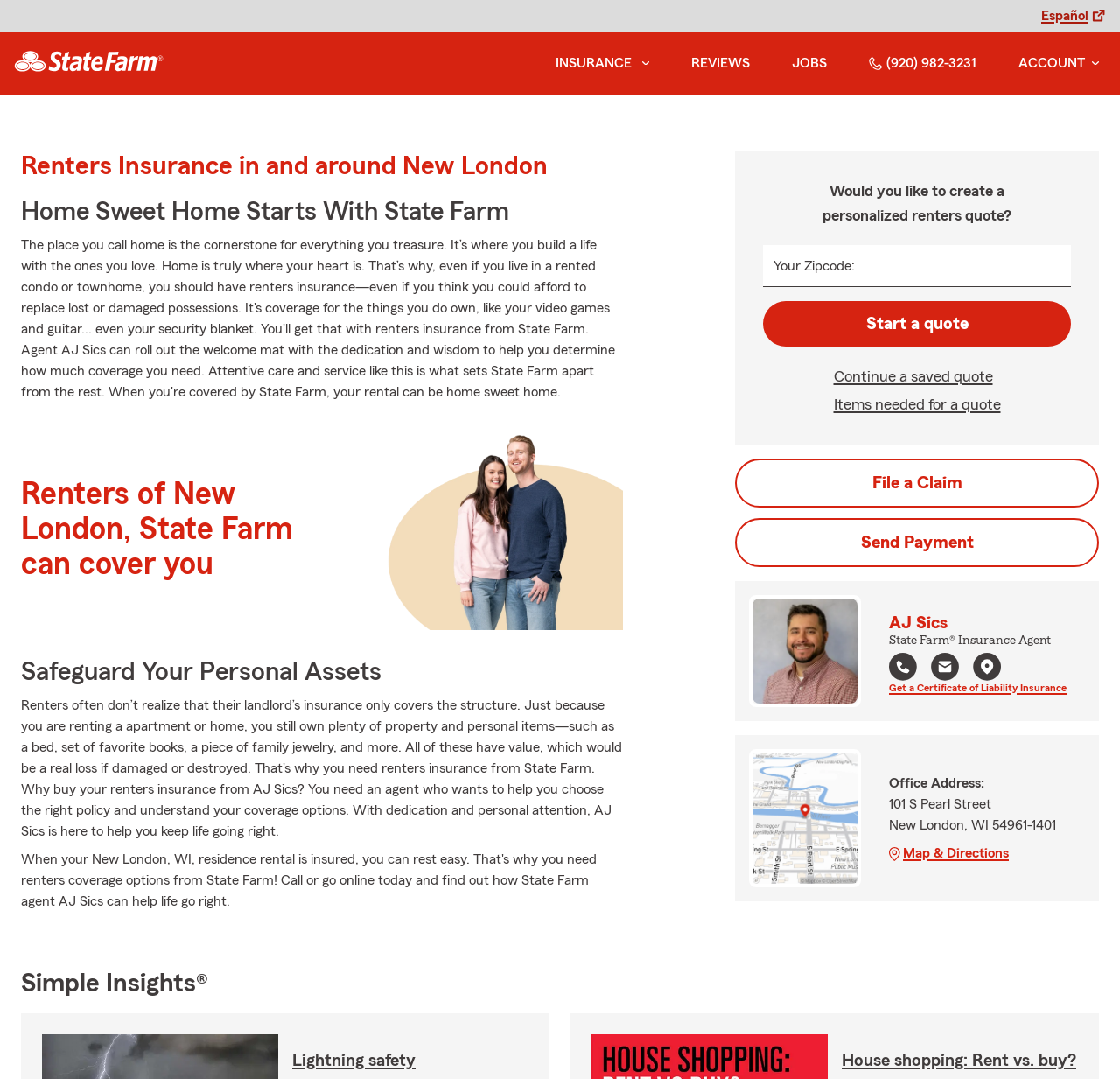Extract the bounding box coordinates for the described element: "Map & Directions". The coordinates should be represented as four float numbers between 0 and 1: [left, top, right, bottom].

[0.794, 0.781, 0.944, 0.8]